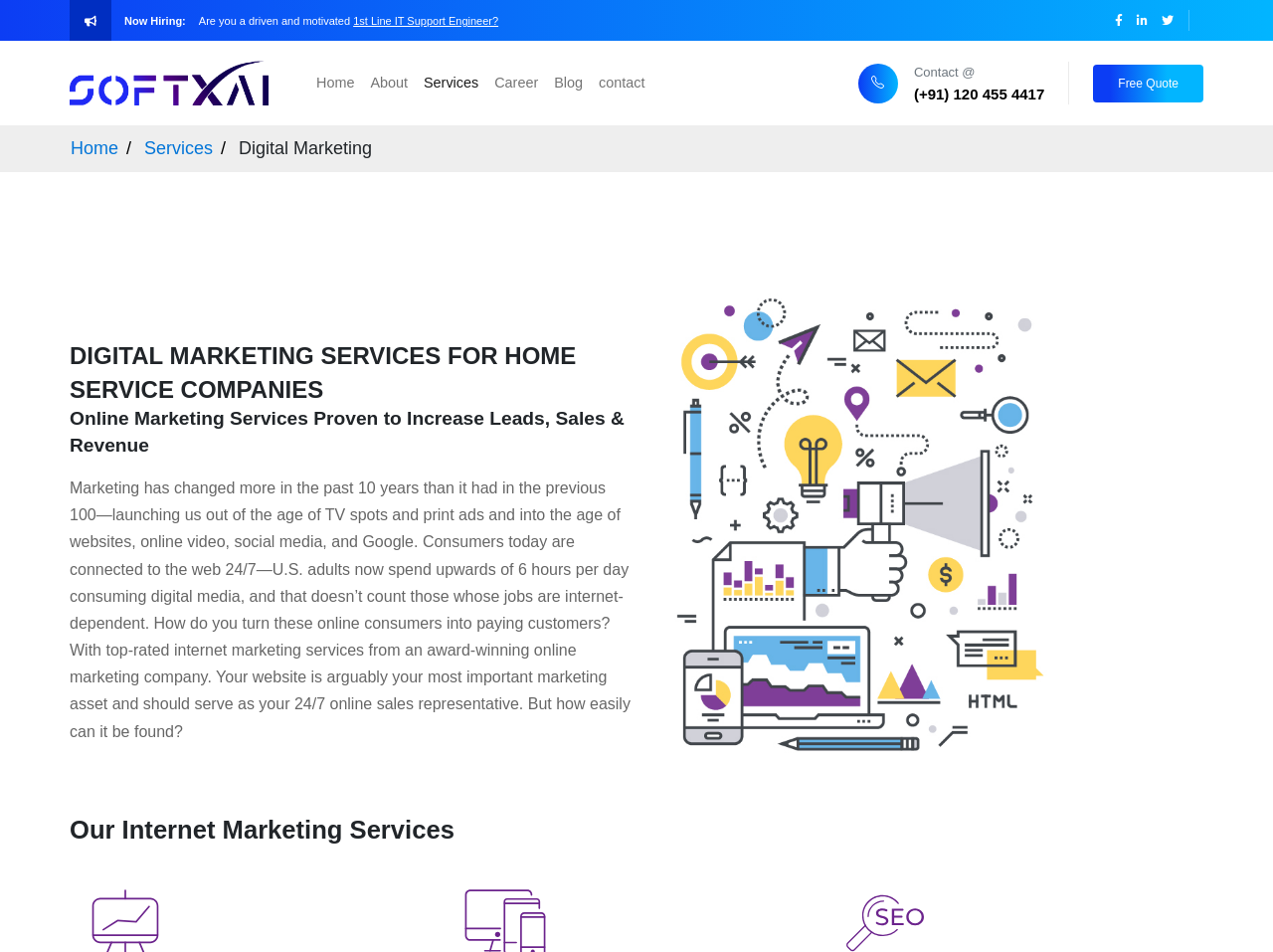Provide a single word or phrase answer to the question: 
What is the purpose of the company's website?

24/7 online sales representative